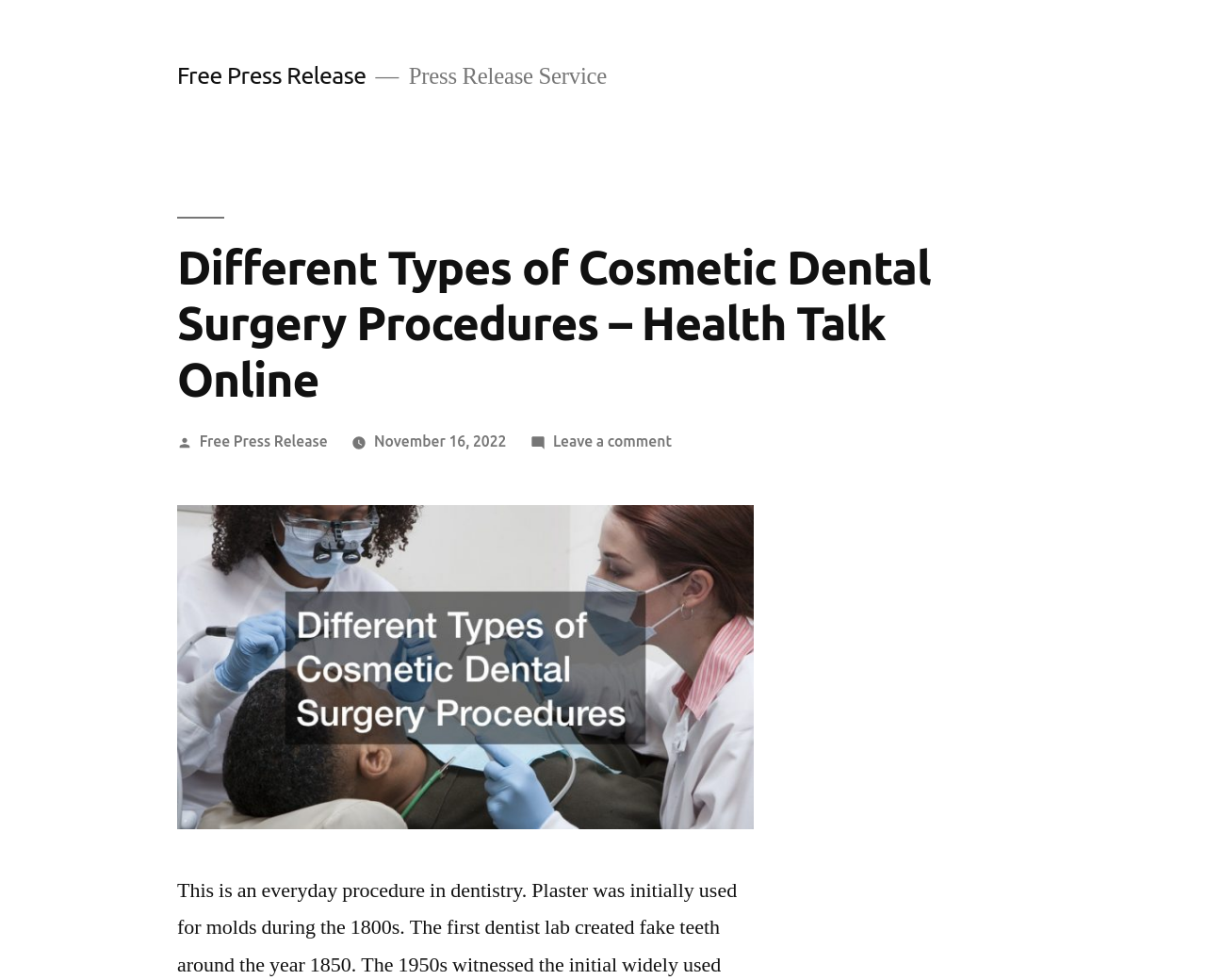What is the date of the press release?
Please interpret the details in the image and answer the question thoroughly.

I found the date of the press release by looking at the link with the text 'November 16, 2022' which is located below the 'Posted by' text.